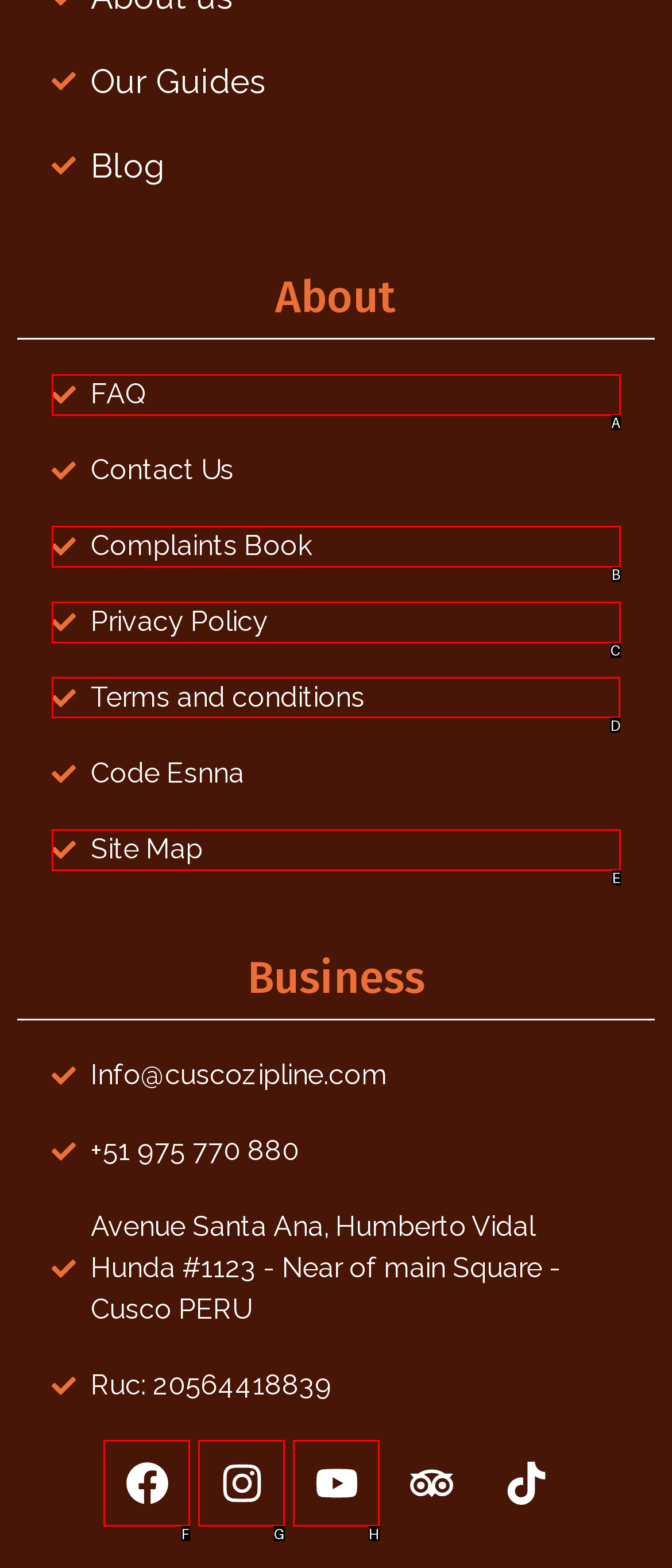Point out which HTML element you should click to fulfill the task: Read the 'Terms and conditions'.
Provide the option's letter from the given choices.

D